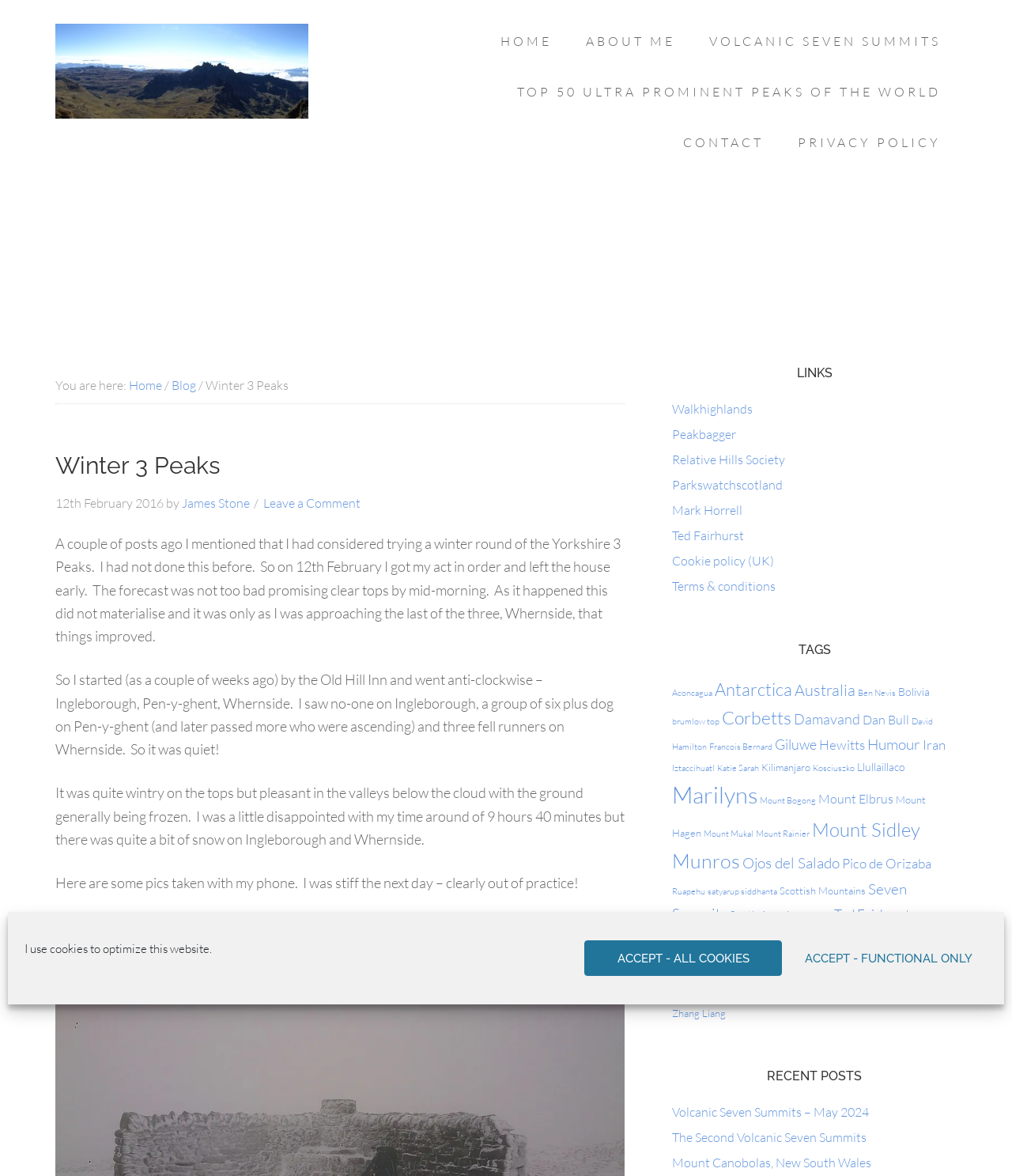What is the principal heading displayed on the webpage?

Winter 3 Peaks